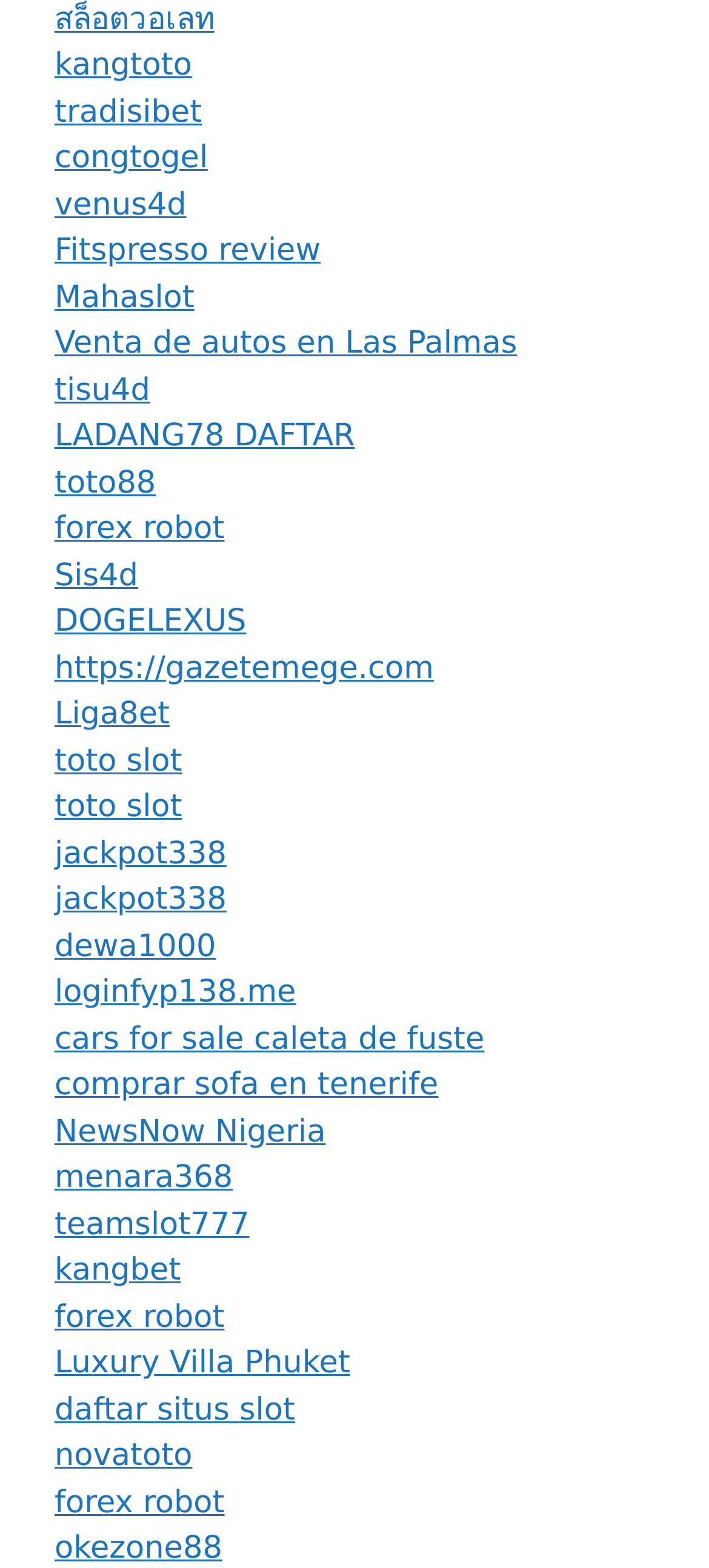Answer the question below in one word or phrase:
How many times does the text 'forex robot' appear on the webpage?

3